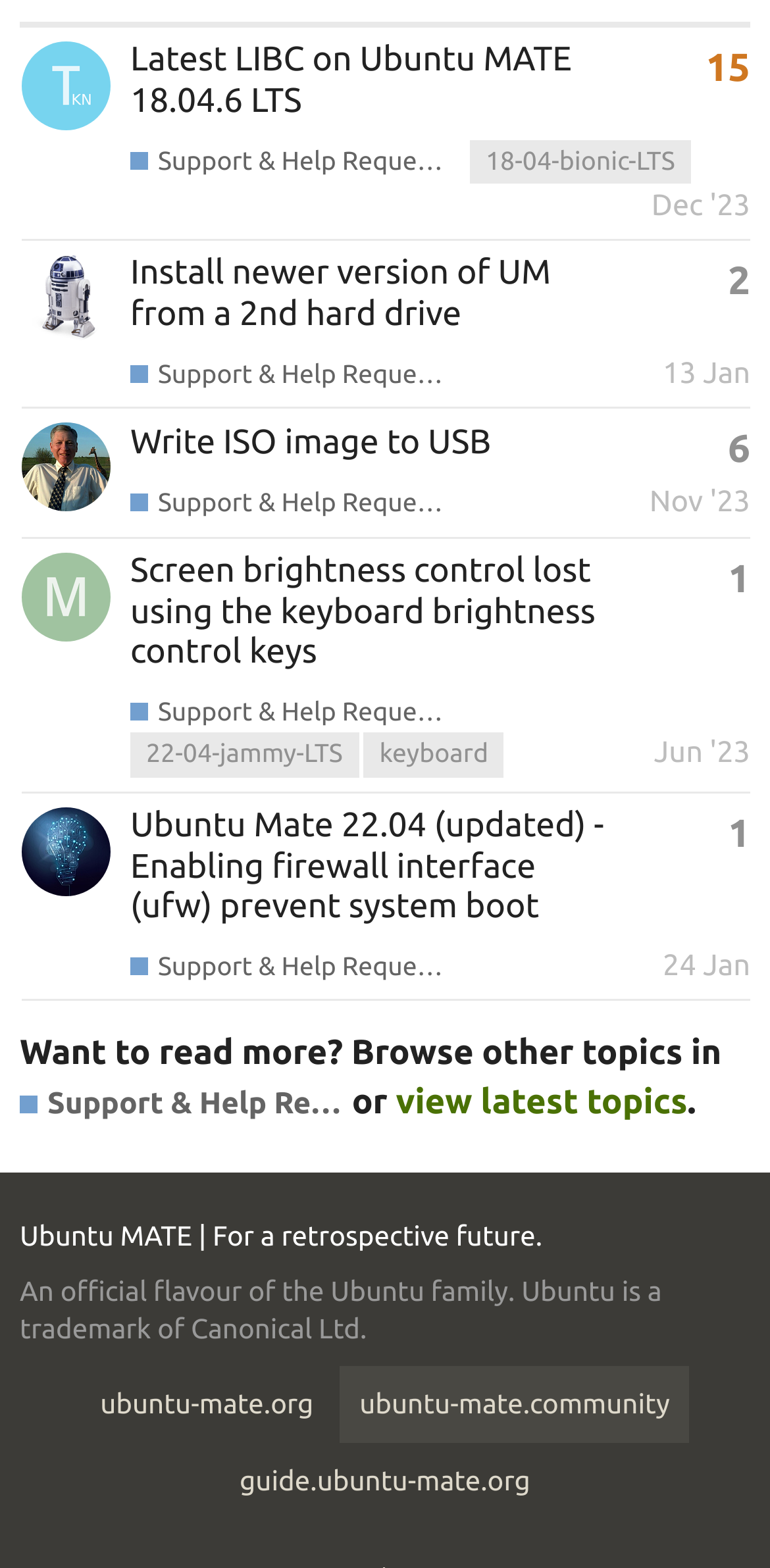Locate the bounding box coordinates of the area that needs to be clicked to fulfill the following instruction: "Check 'Want to read more?'". The coordinates should be in the format of four float numbers between 0 and 1, namely [left, top, right, bottom].

[0.026, 0.658, 0.974, 0.72]